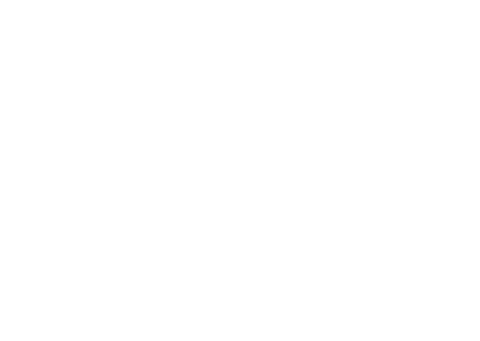What is the operating system being discussed?
Utilize the information in the image to give a detailed answer to the question.

The operating system being discussed is Windows 7, as mentioned in the context of disabling the taskbar preview feature, which is a specific feature of Windows 7.